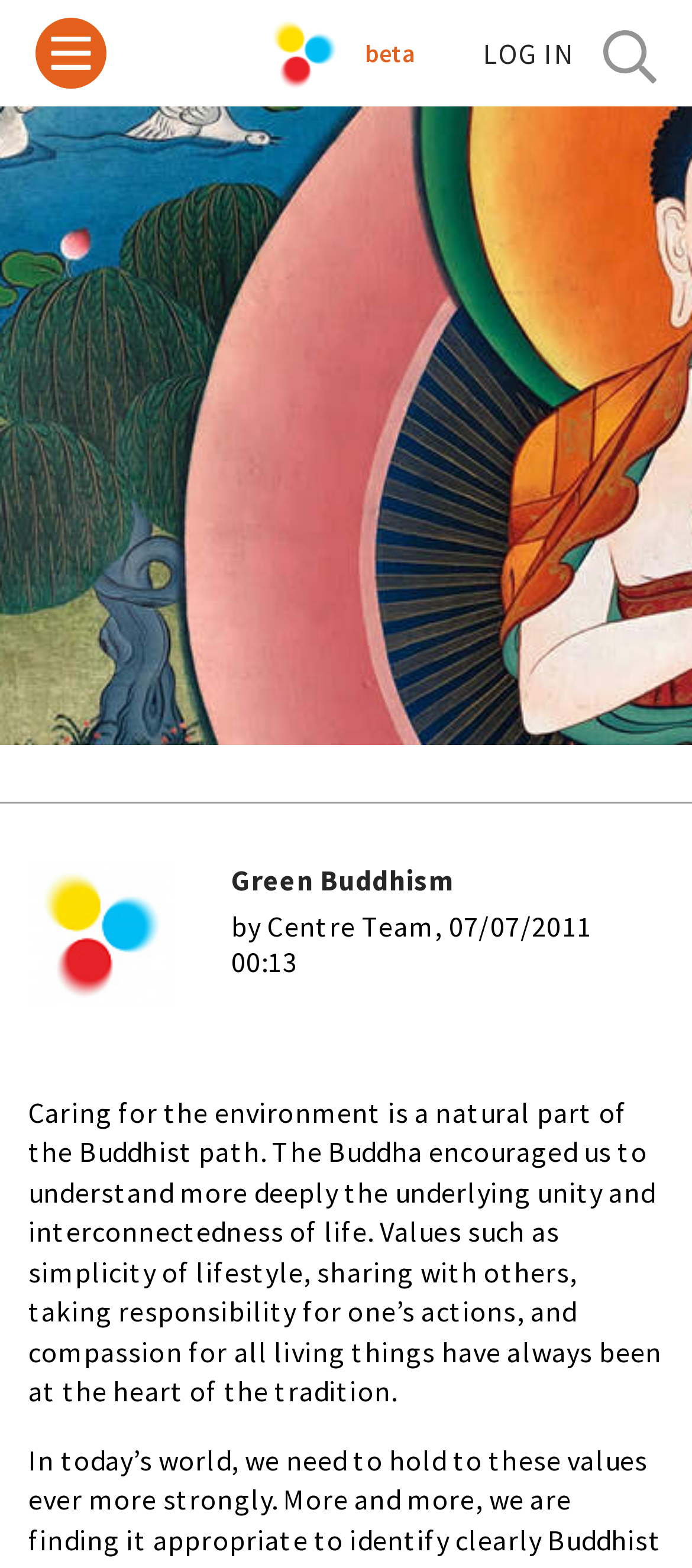Please identify the bounding box coordinates of the clickable area that will allow you to execute the instruction: "Learn about Triratna".

[0.003, 0.182, 0.047, 0.238]